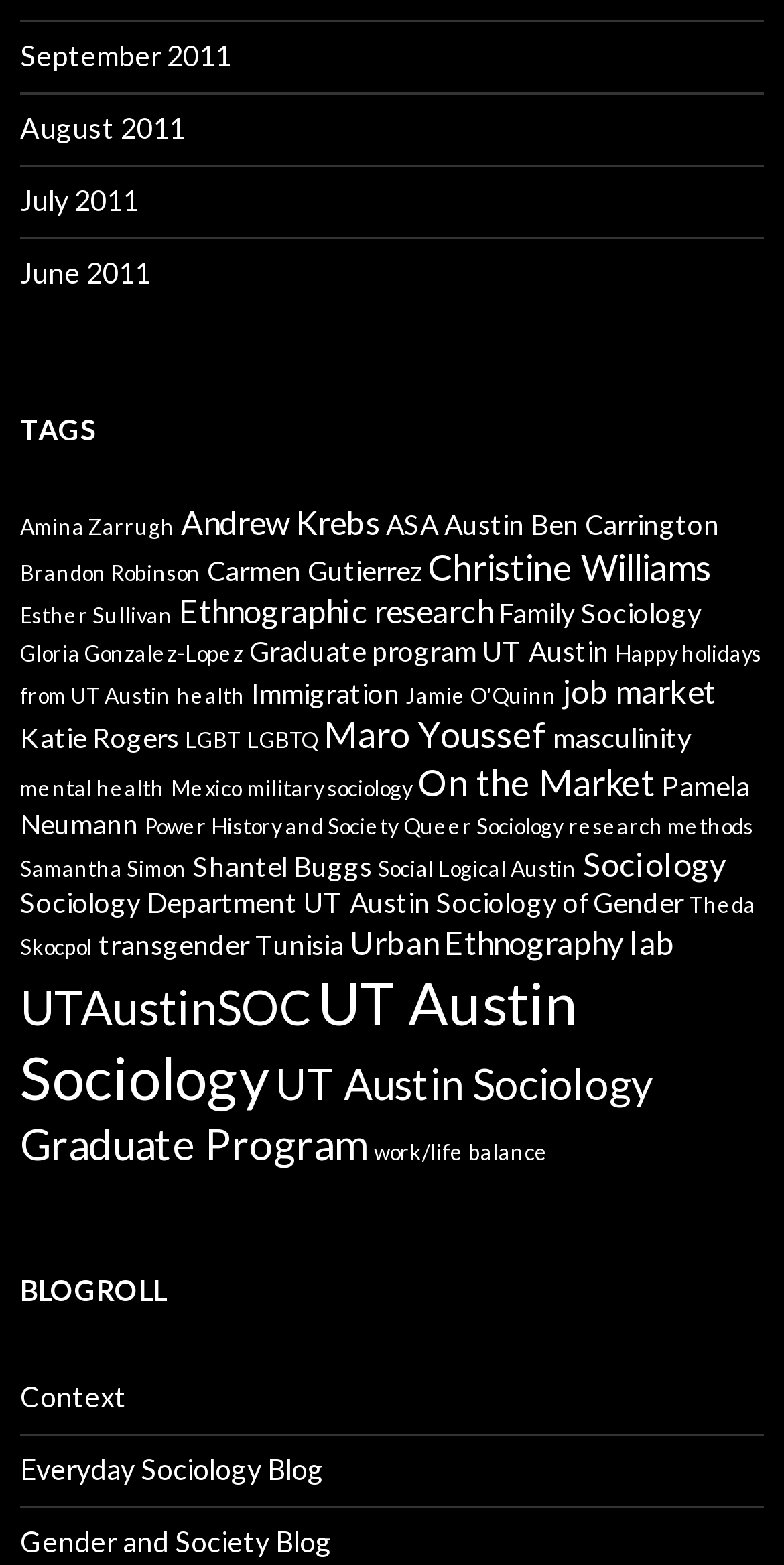Please indicate the bounding box coordinates for the clickable area to complete the following task: "Explore Amina Zarrugh's posts". The coordinates should be specified as four float numbers between 0 and 1, i.e., [left, top, right, bottom].

[0.026, 0.328, 0.223, 0.345]